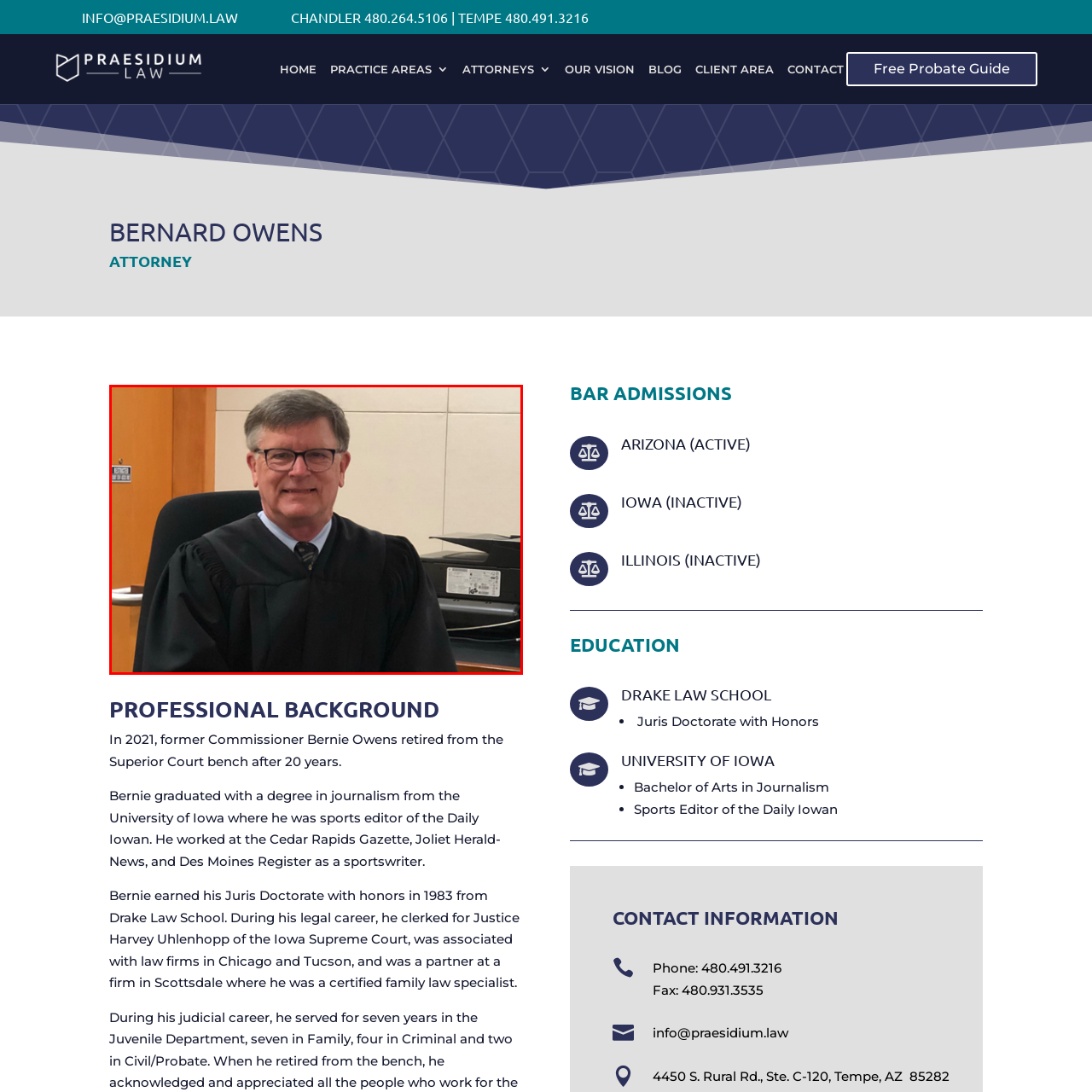Generate a detailed description of the image highlighted within the red border.

The image features Bernard Owens, an attorney and former Superior Court Commissioner, wearing a black judicial robe while seated in a courtroom setting. He has short, light brown hair and is smiling at the camera, wearing glasses that give him a professional appearance. In the background, there is a wooden wall and a desk with a printer, indicating a formal legal environment. As a seasoned legal professional, Bernard Owens has a notable background, having served in various capacities within the judicial system. His experience includes a significant tenure on the Superior Court bench, making him a respected figure in the legal community of Chandler, Arizona.